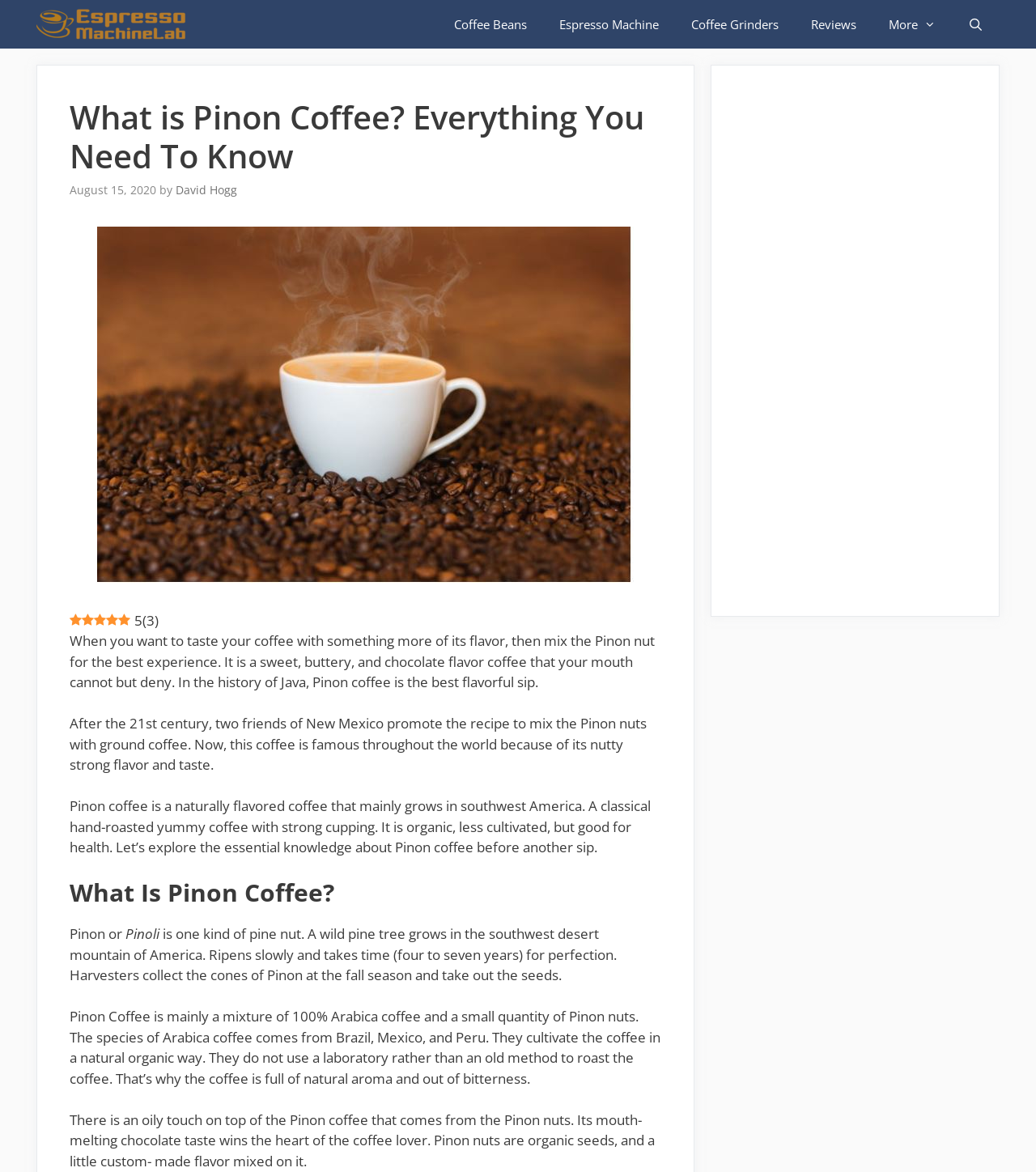Where does the species of Arabica coffee come from?
Analyze the image and deliver a detailed answer to the question.

The webpage mentions that the species of Arabica coffee comes from Brazil, Mexico, and Peru. This information is found in the paragraph that explains the origin of Arabica coffee.